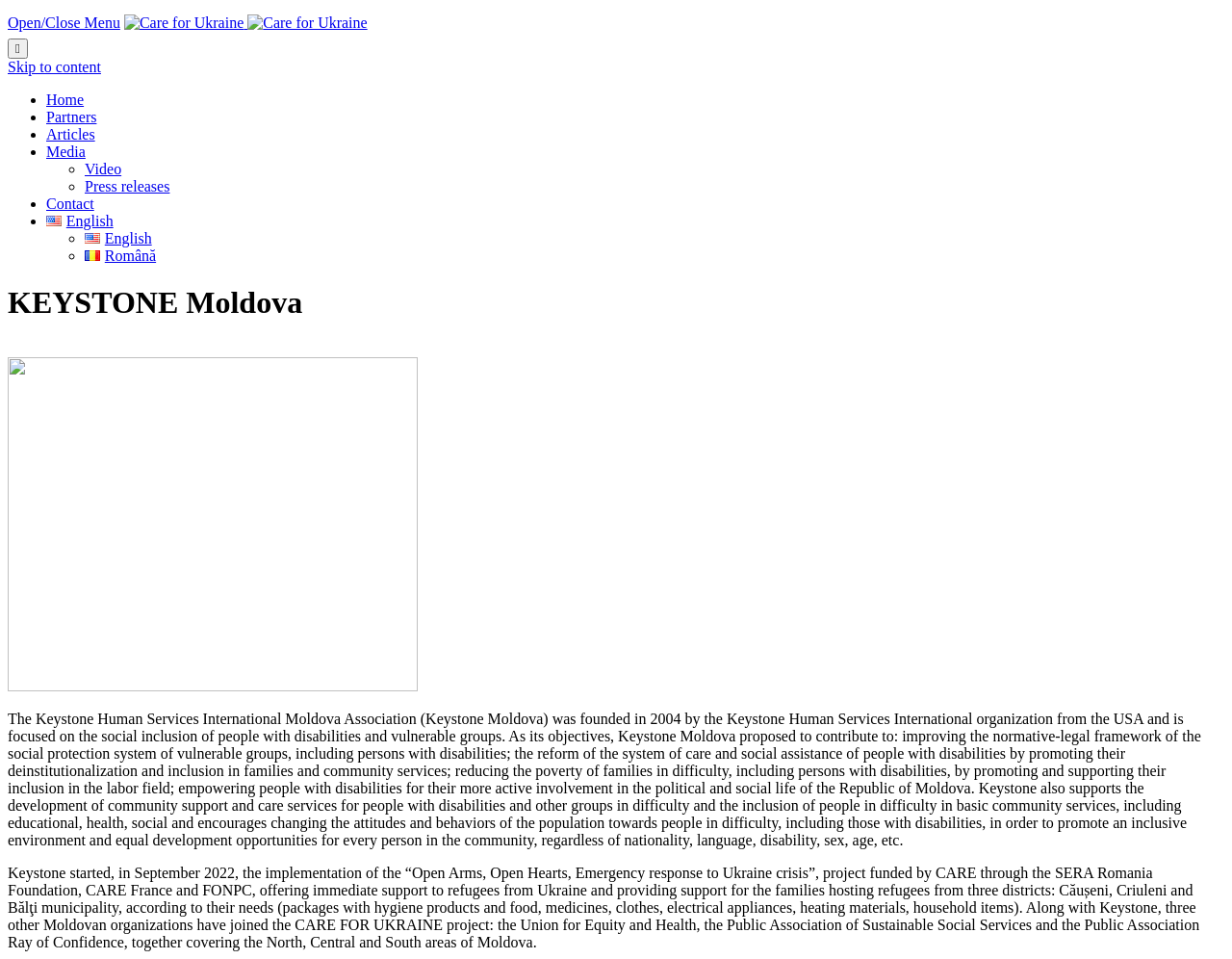Bounding box coordinates must be specified in the format (top-left x, top-left y, bottom-right x, bottom-right y). All values should be floating point numbers between 0 and 1. What are the bounding box coordinates of the UI element described as: Press releases

[0.069, 0.186, 0.138, 0.203]